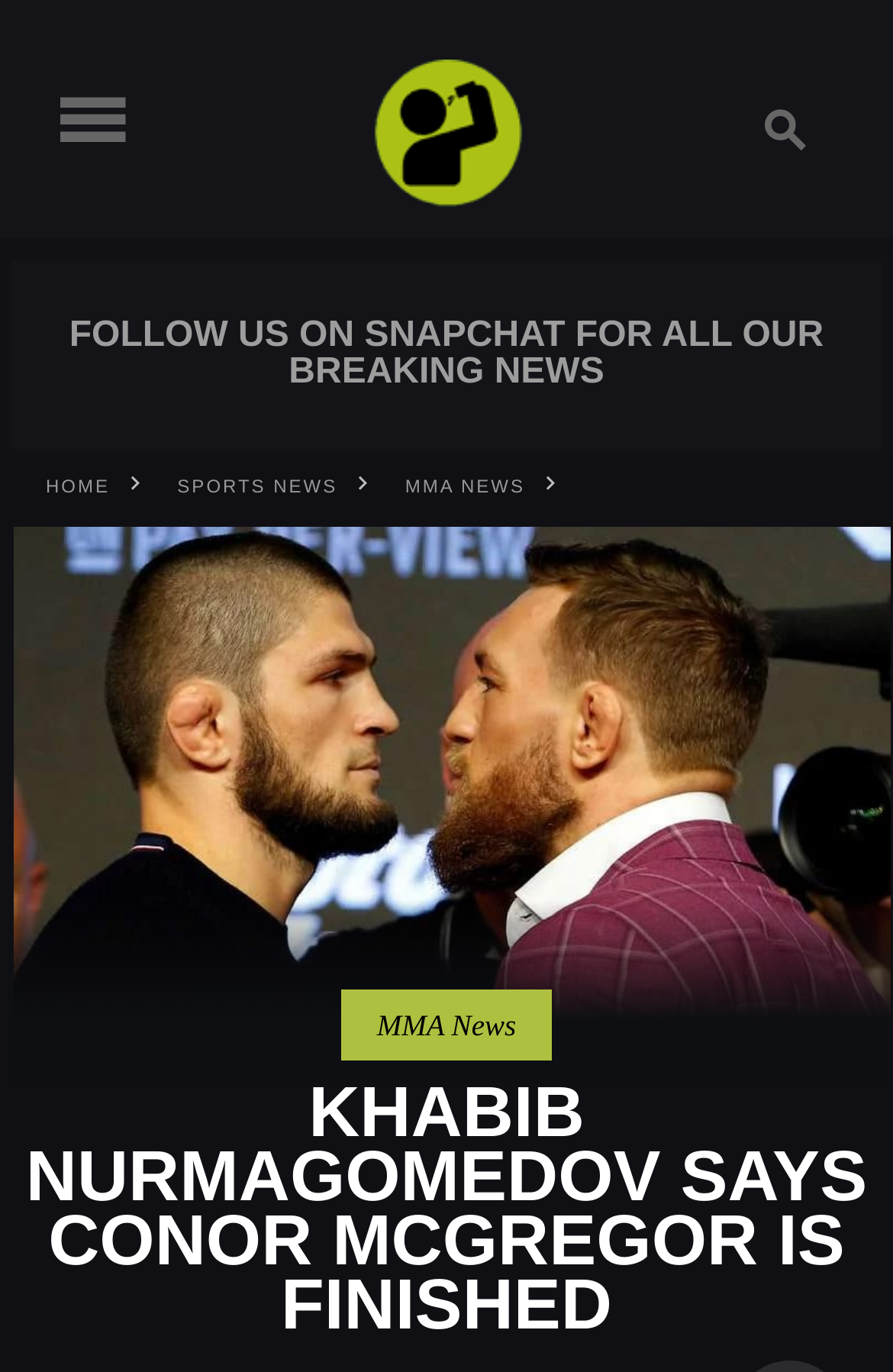Summarize the webpage in an elaborate manner.

The webpage is about Khabib Nurmagomedov, a renowned UFC fighter, and features an article with the title "Khabib Nurmagomedov Says Conor McGregor Is Finished". At the top left, there is a link to "Thirsty for News" accompanied by an image with the same name. Below this, there is a search bar with a label "Type your query" on the right side. 

On the top right, there are three links: "FOLLOW US ON SNAPCHAT FOR ALL OUR BREAKING NEWS", "HOME", and "SPORTS NEWS", with the latter two having a downward arrow symbol. Below these links, there is a larger image that takes up most of the page, featuring Khabib Nurmagomedov, and is captioned with the article title. 

At the bottom of the page, there are three links: "MMA NEWS" with a downward arrow symbol, and another "MMA News" link. The overall content of the webpage appears to be focused on MMA news, with a specific article about Khabib Nurmagomedov's statement regarding Conor McGregor.